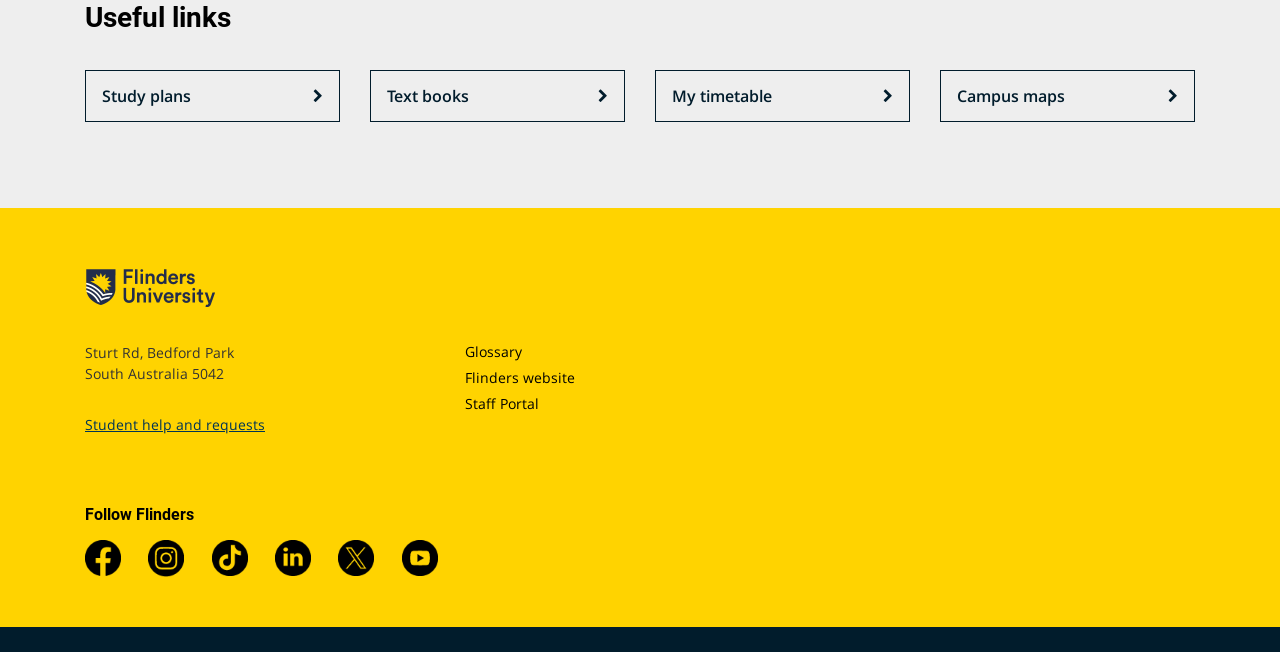Find the bounding box coordinates of the clickable area required to complete the following action: "Follow Flinders University on Facebook".

[0.066, 0.828, 0.092, 0.883]